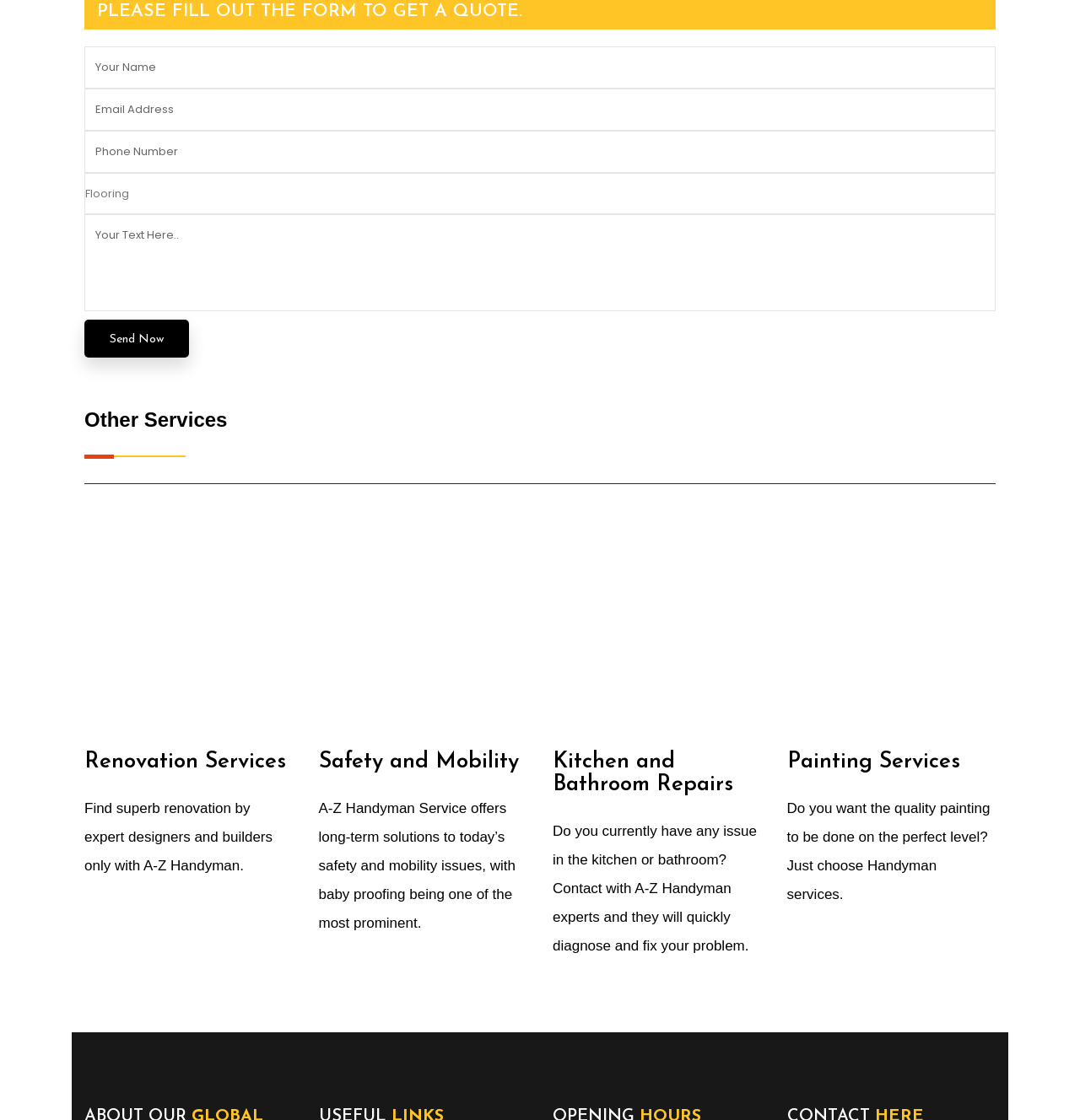Find the bounding box coordinates of the element's region that should be clicked in order to follow the given instruction: "Enter your name". The coordinates should consist of four float numbers between 0 and 1, i.e., [left, top, right, bottom].

[0.078, 0.041, 0.922, 0.079]